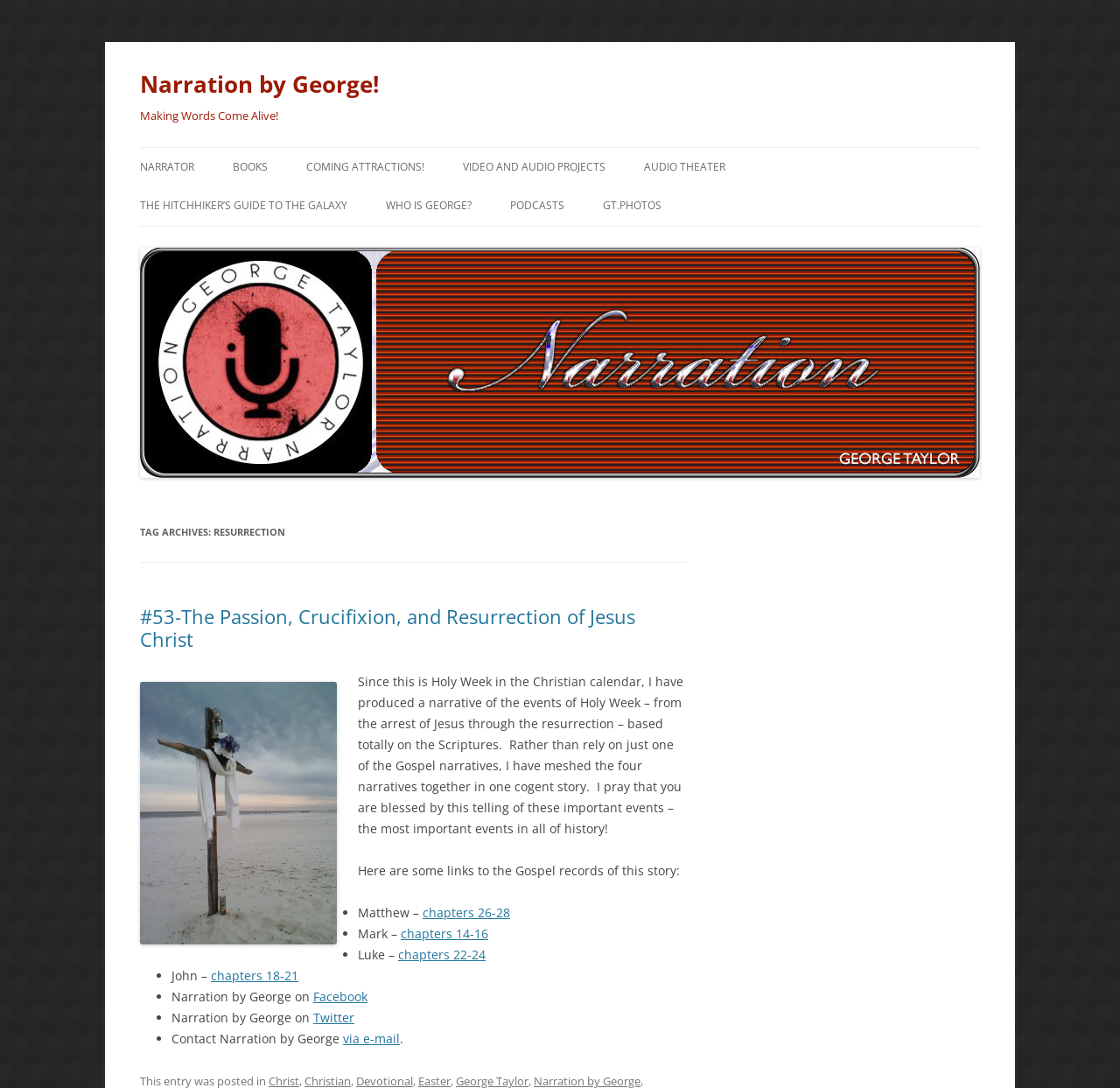Please find the bounding box coordinates for the clickable element needed to perform this instruction: "Visit 'Facebook' page".

[0.28, 0.909, 0.328, 0.924]